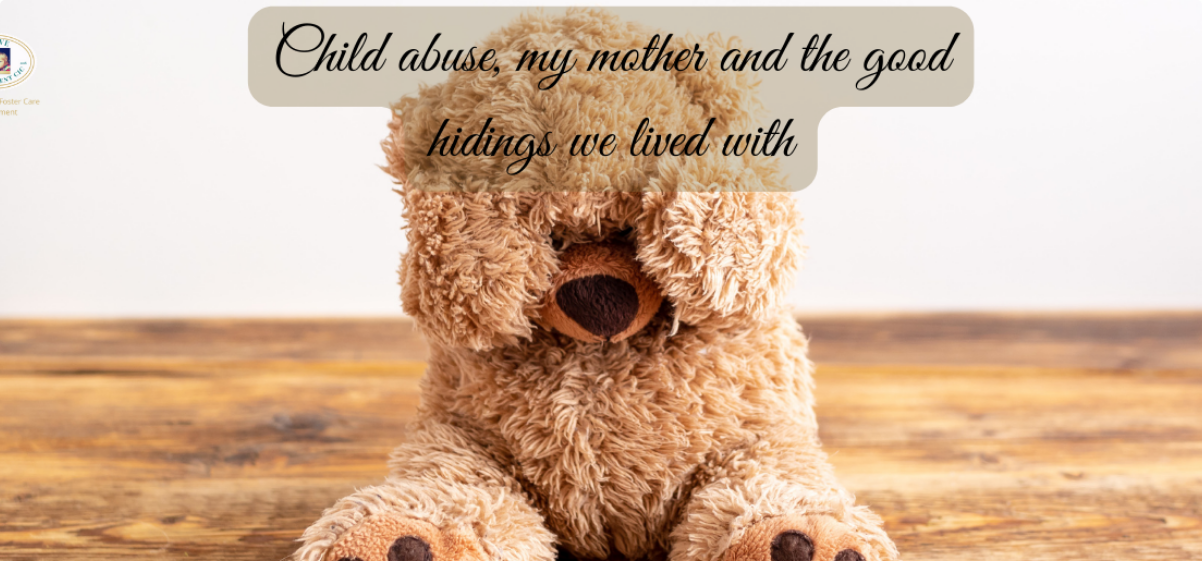With reference to the image, please provide a detailed answer to the following question: What is the texture of the teddy bear?

The teddy bear in the image has a soft and fuzzy texture, which stands in contrast to the harsh subject matter of child abuse, serving as a reminder of the comfort and protection often sought during challenging times.